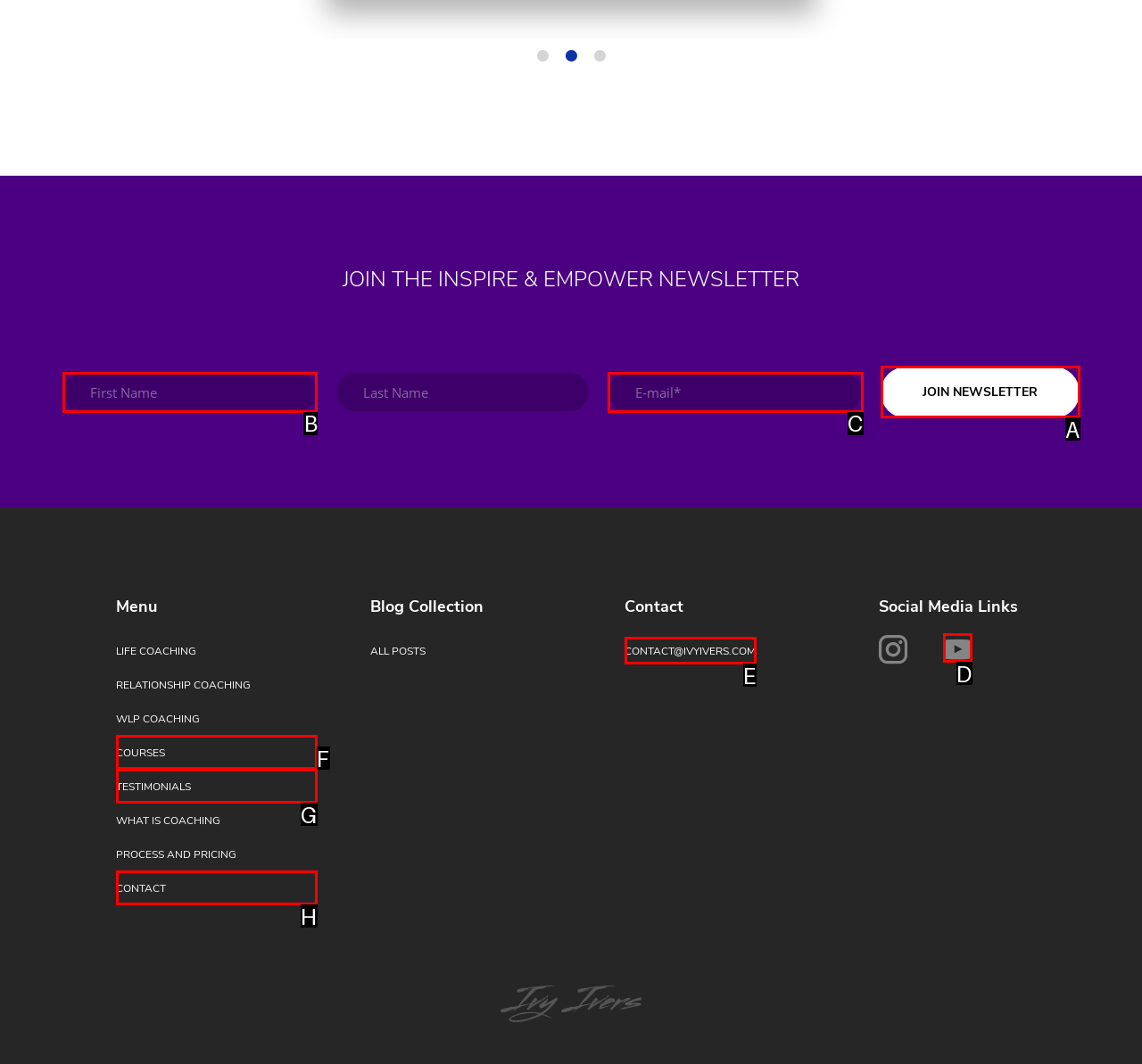Point out the HTML element that matches the following description: Join Newsletter
Answer with the letter from the provided choices.

A